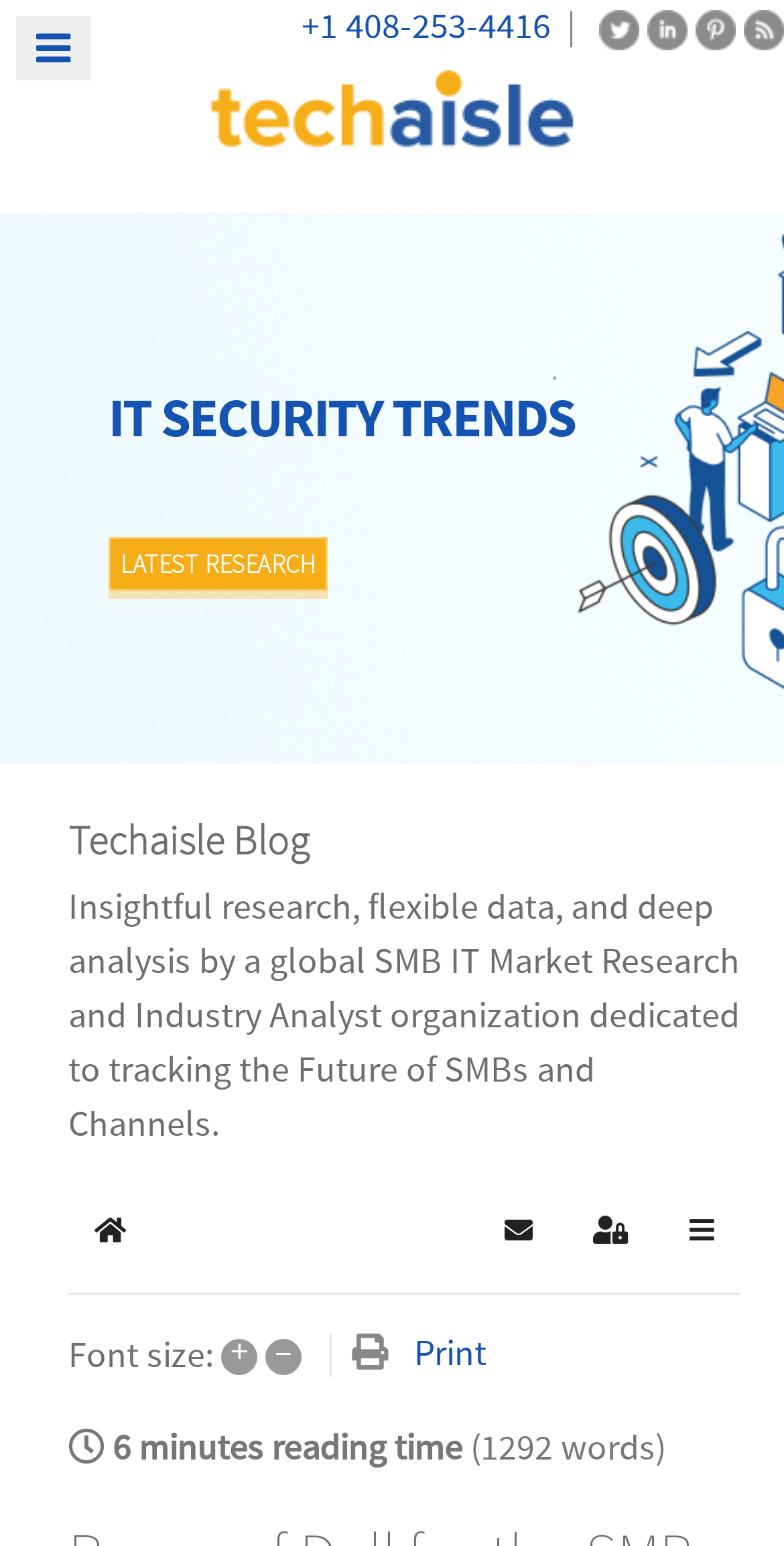Pinpoint the bounding box coordinates of the area that must be clicked to complete this instruction: "Increase font size".

[0.282, 0.866, 0.328, 0.889]